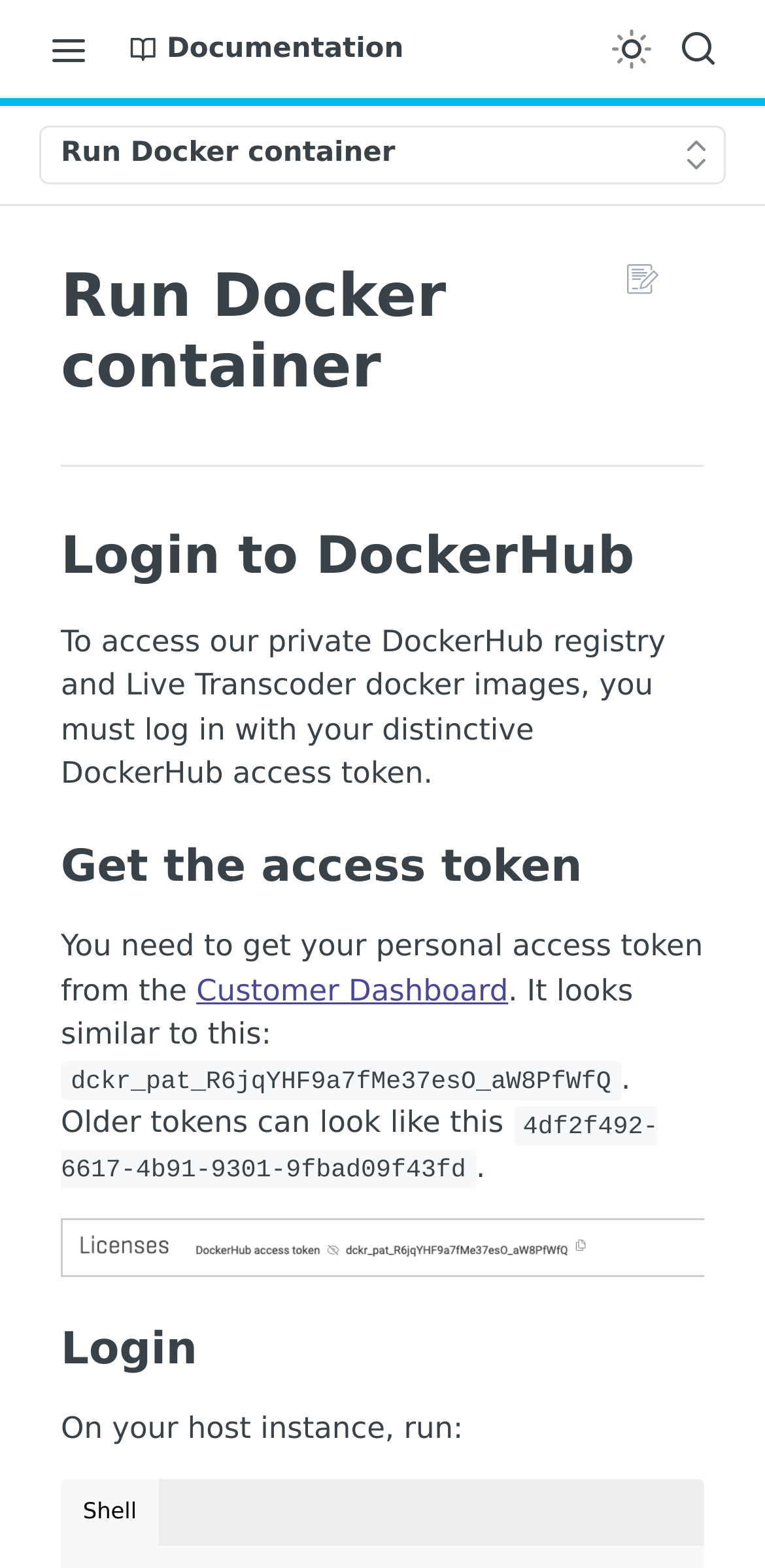How many types of tokens are mentioned on the webpage?
Ensure your answer is thorough and detailed.

The webpage mentions two types of tokens: the newer token that looks like 'dckr_pat_R6jqYHF9a7fMe37esO_aW8PfWfQ' and the older token that looks like '4df2f492-6617-4b91-9301-9fbad09f43fd'.